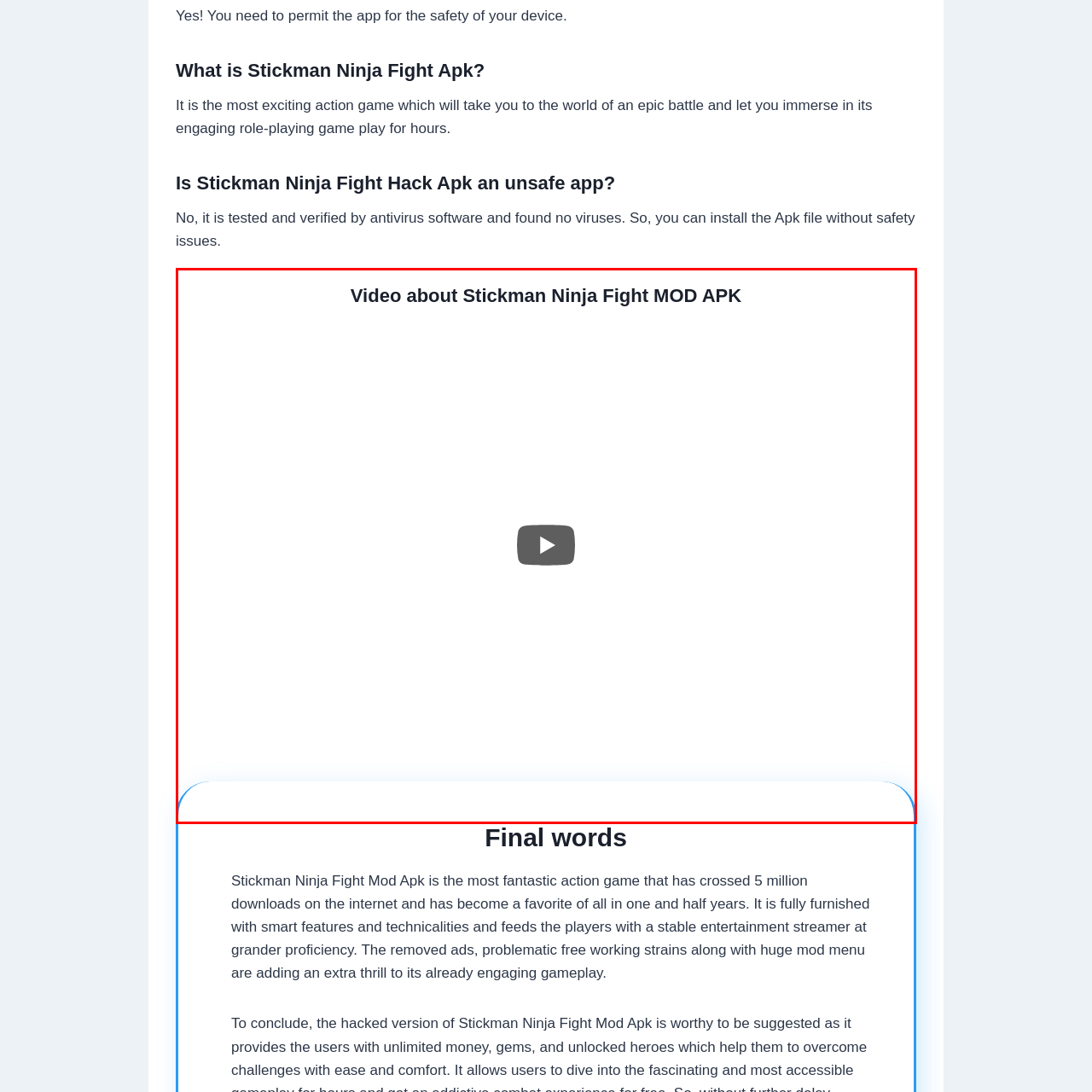Explain the image in the red bounding box with extensive details.

This image features a video player interface that showcases a video related to "Stickman Ninja Fight MOD APK." It is positioned directly beneath a section heading, indicating that the content is about gameplay or features of this action game. The video is expected to provide insights into the game's mechanics, role-playing elements, and overall experience. The section aims to engage viewers by highlighting the excitement and combat aspects of the Stickman Ninja Fight game, promising an engaging and thrilling viewing experience about this popular action title.